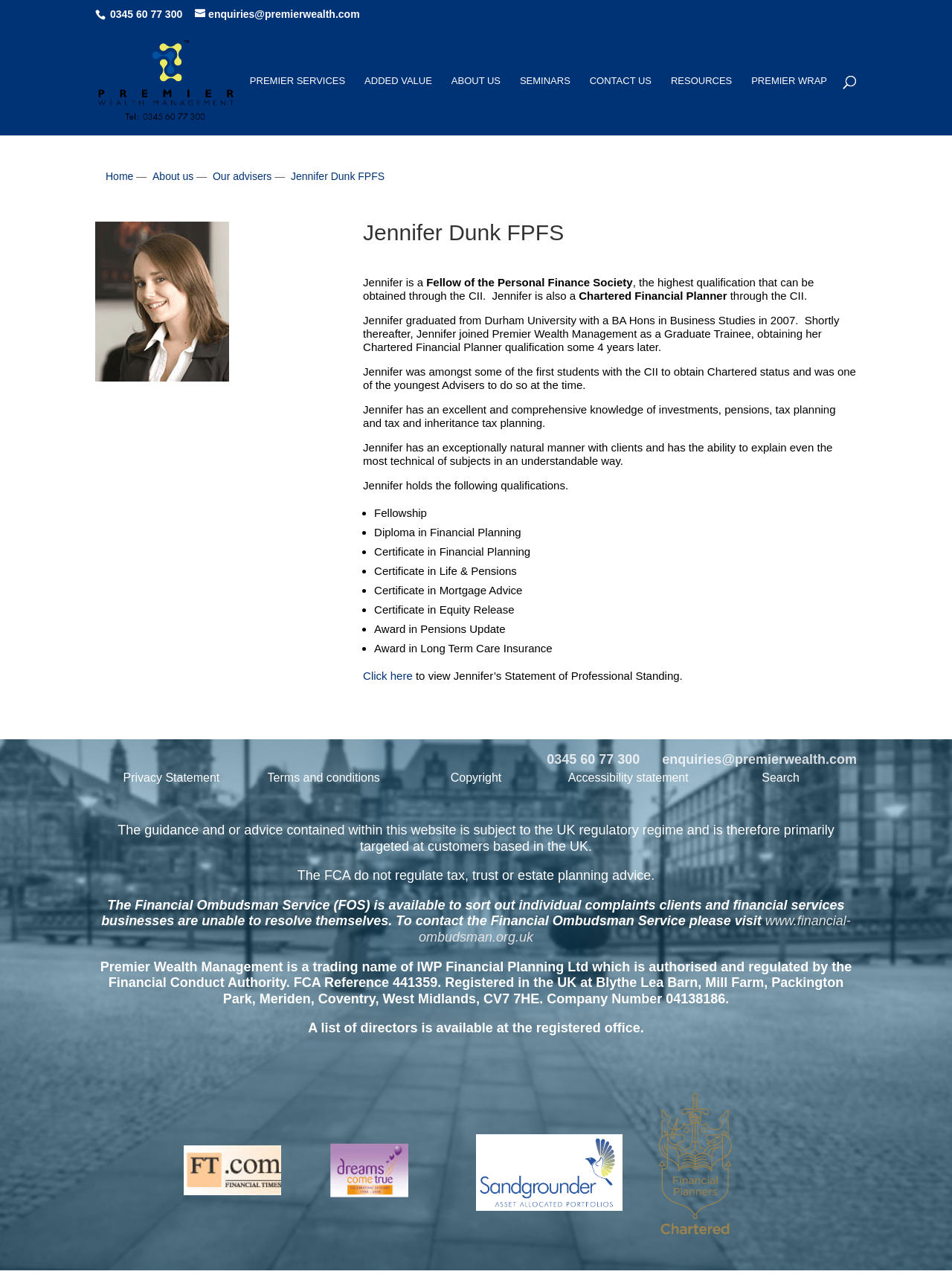Use a single word or phrase to answer this question: 
What qualifications does Jennifer hold?

Several